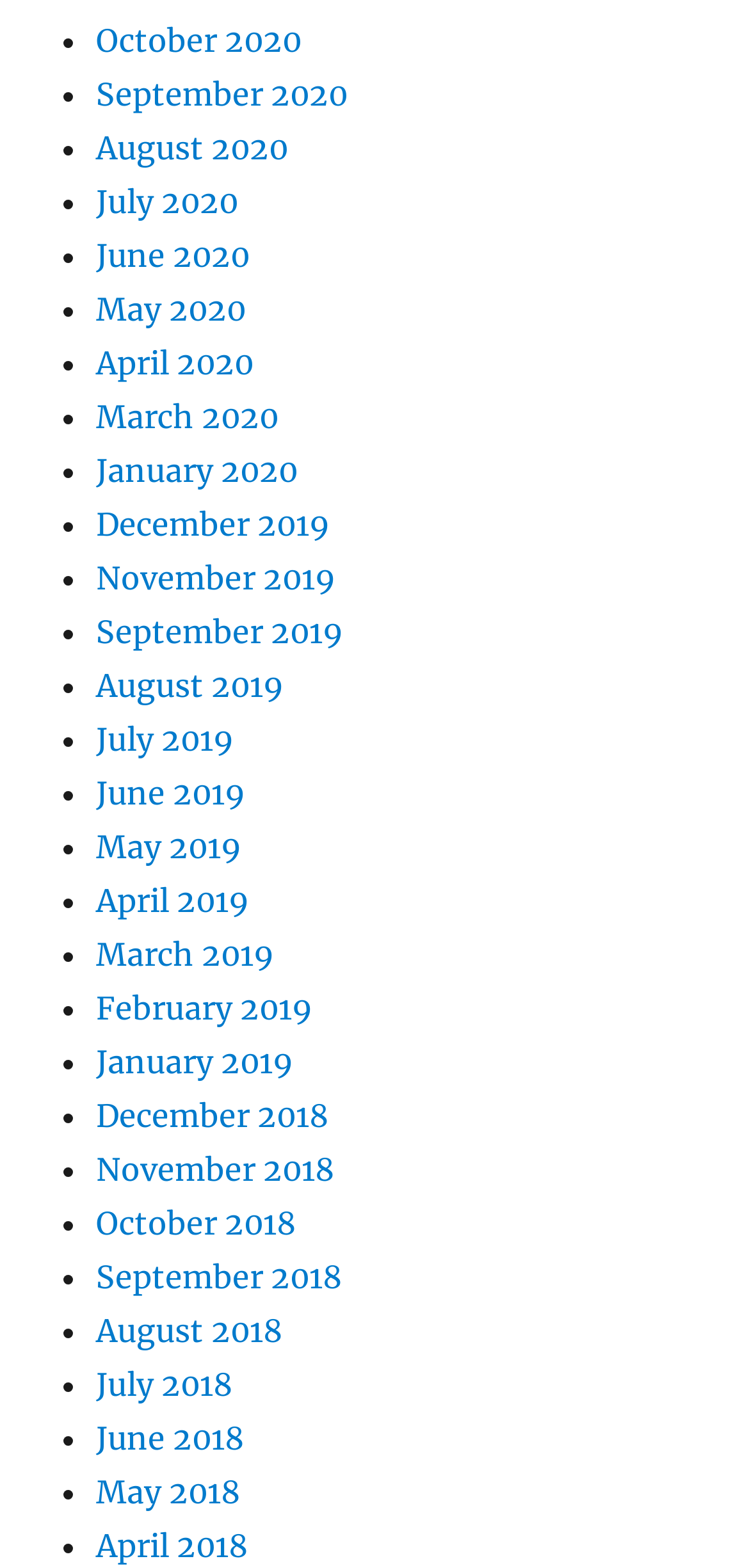Please provide a one-word or phrase answer to the question: 
What is the latest month listed on this webpage?

October 2020